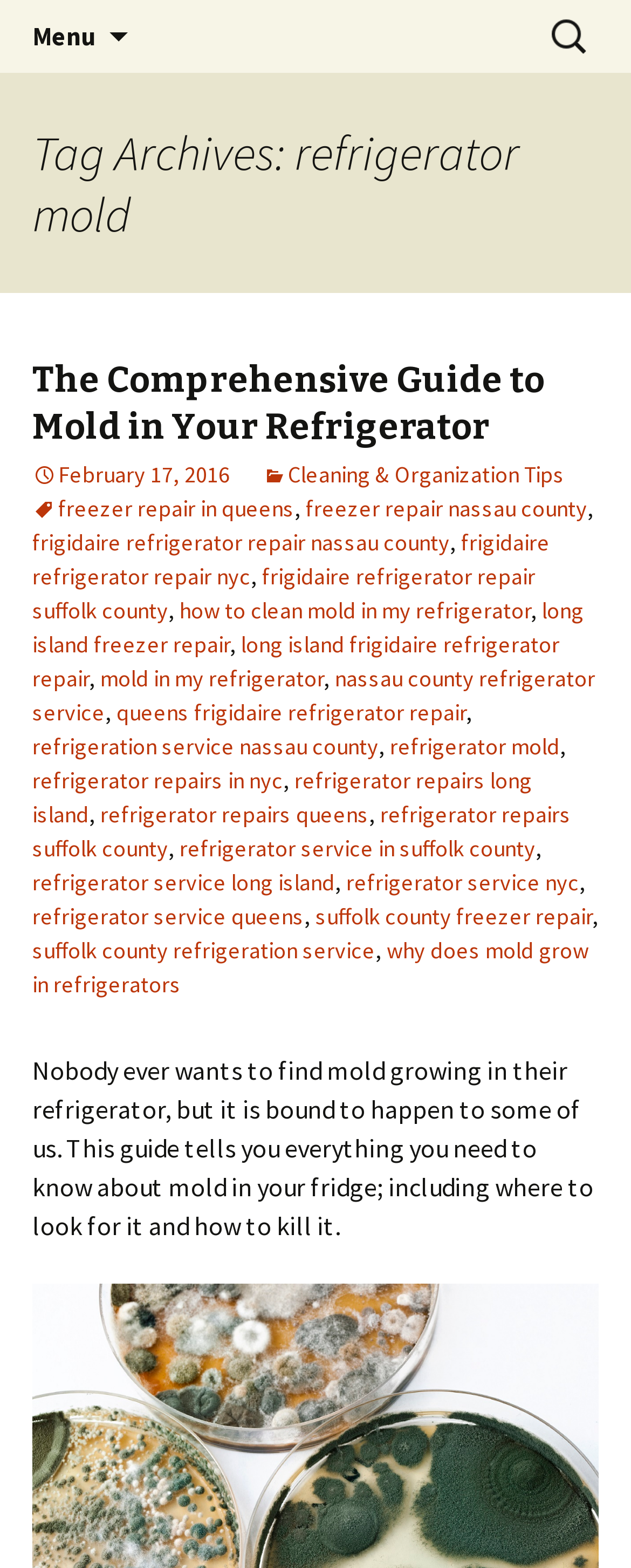Indicate the bounding box coordinates of the element that must be clicked to execute the instruction: "Read the article 'The Comprehensive Guide to Mold in Your Refrigerator'". The coordinates should be given as four float numbers between 0 and 1, i.e., [left, top, right, bottom].

[0.051, 0.228, 0.864, 0.286]